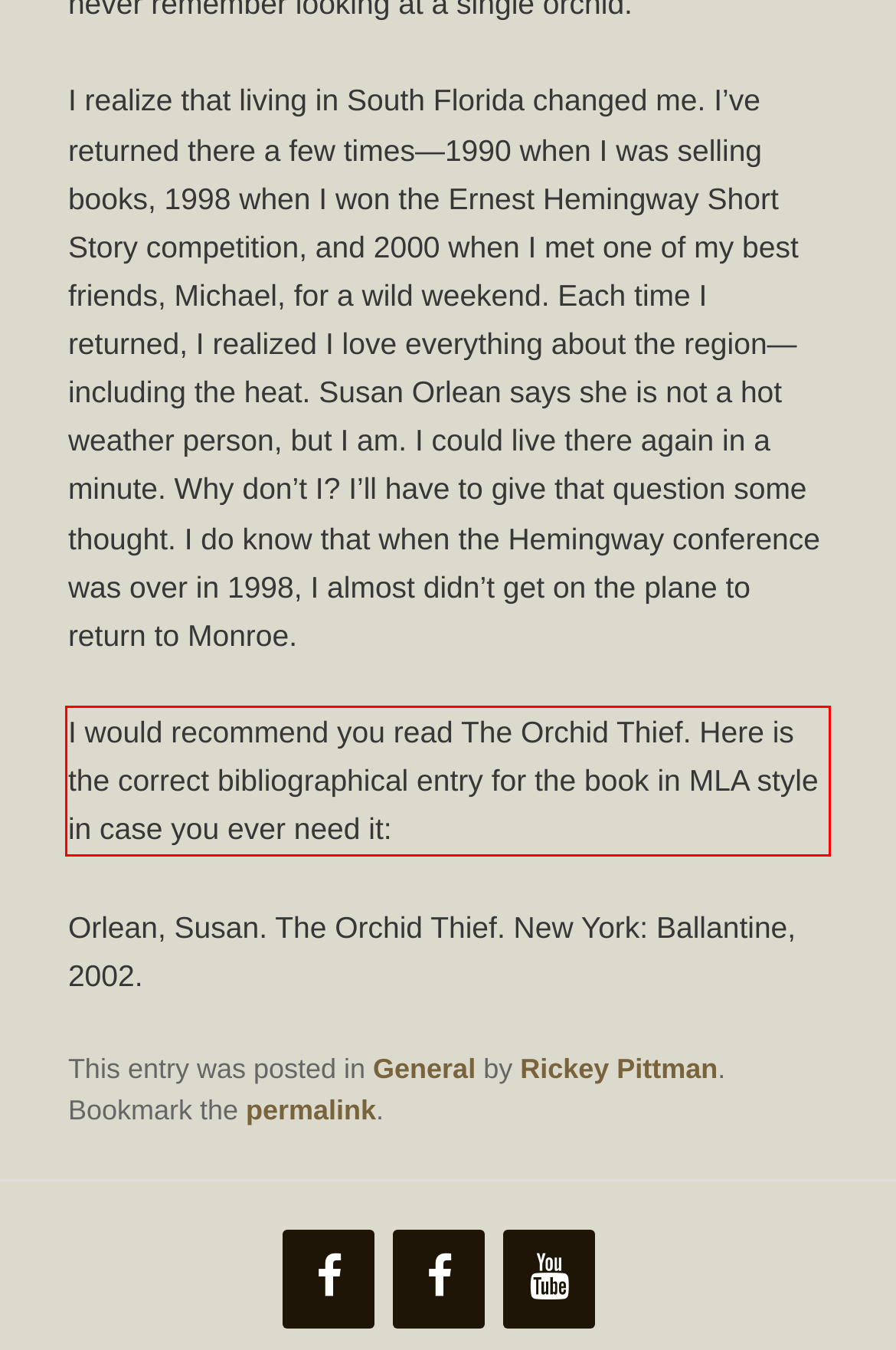You are provided with a screenshot of a webpage that includes a UI element enclosed in a red rectangle. Extract the text content inside this red rectangle.

I would recommend you read The Orchid Thief. Here is the correct bibliographical entry for the book in MLA style in case you ever need it: